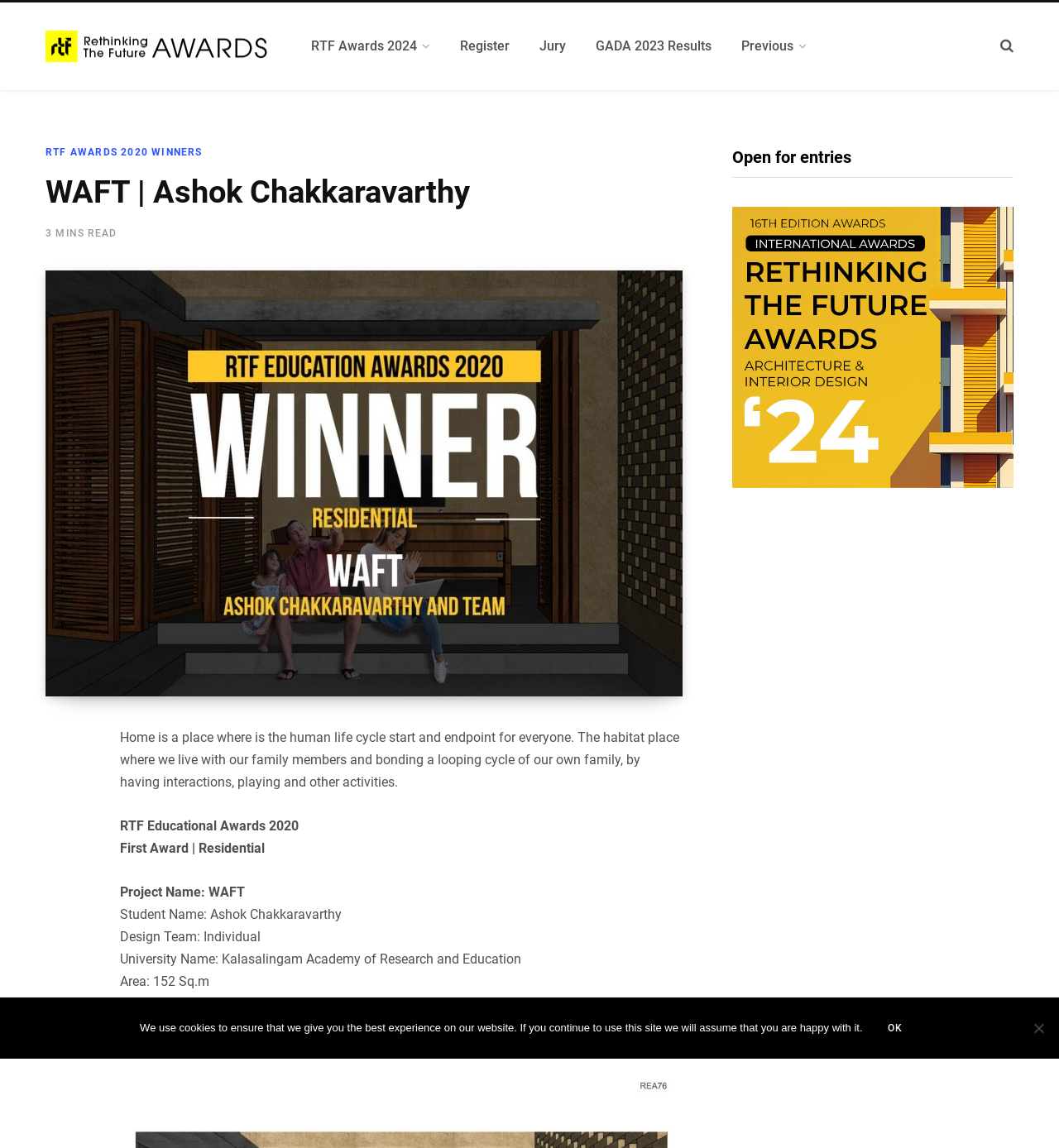Determine the coordinates of the bounding box for the clickable area needed to execute this instruction: "View the 'RTF AWARDS 2020 WINNERS' page".

[0.043, 0.128, 0.191, 0.138]